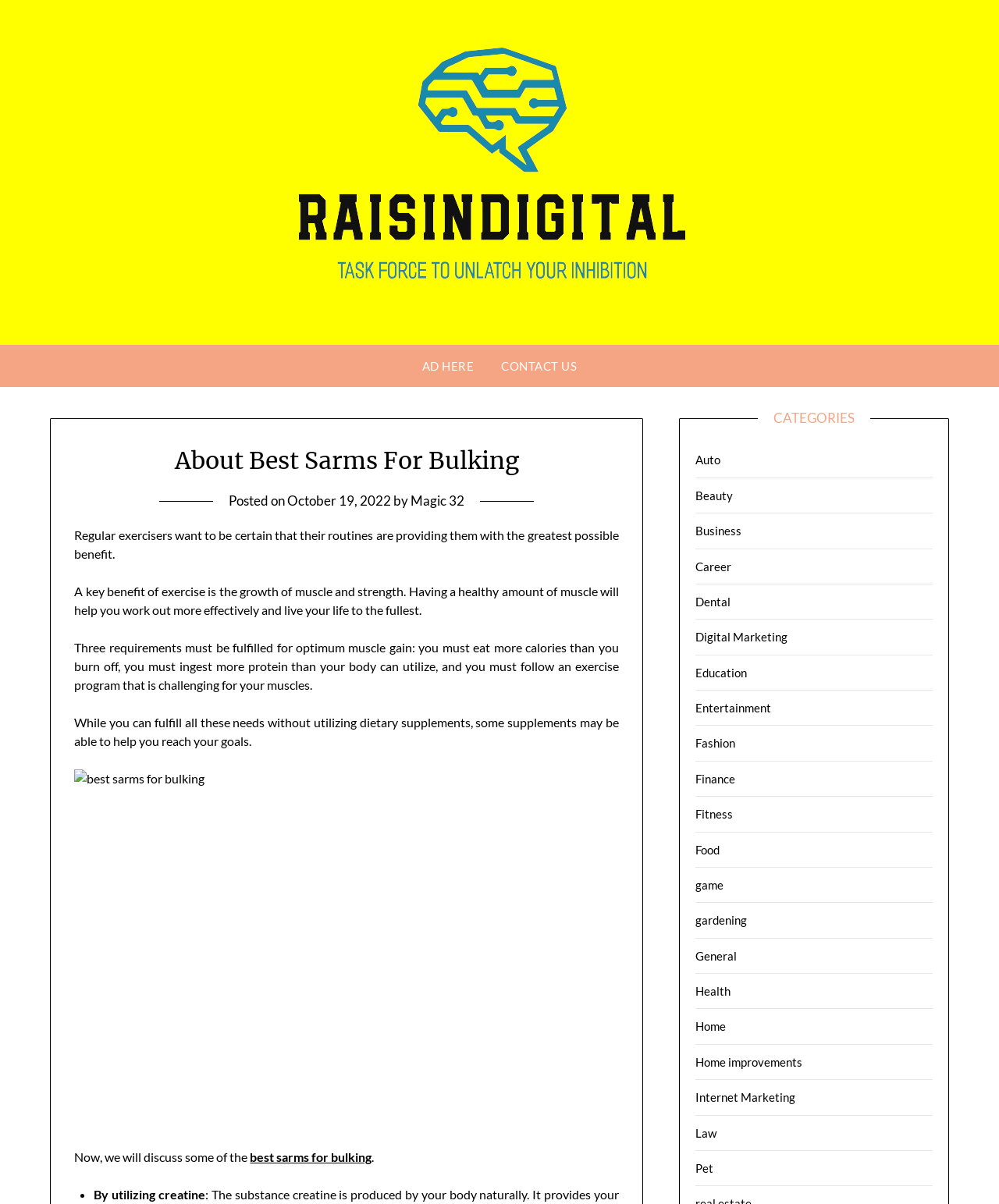Using the provided description best sarms for bulking, find the bounding box coordinates for the UI element. Provide the coordinates in (top-left x, top-left y, bottom-right x, bottom-right y) format, ensuring all values are between 0 and 1.

[0.25, 0.954, 0.372, 0.967]